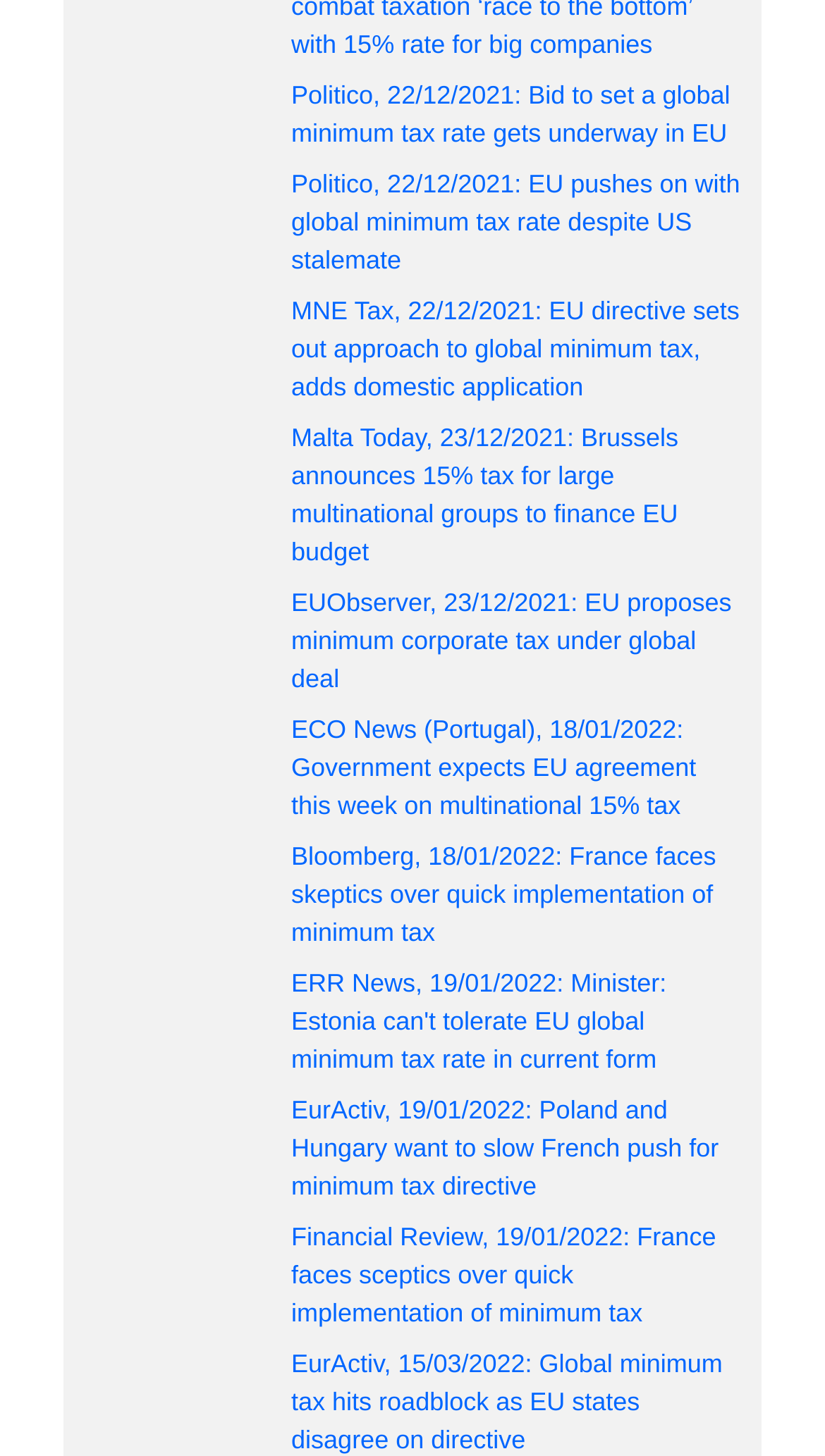Using the details in the image, give a detailed response to the question below:
How many news articles are listed?

By counting the number of links and descriptions on the webpage, I can see that there are 12 news articles listed, each with a title and a source.